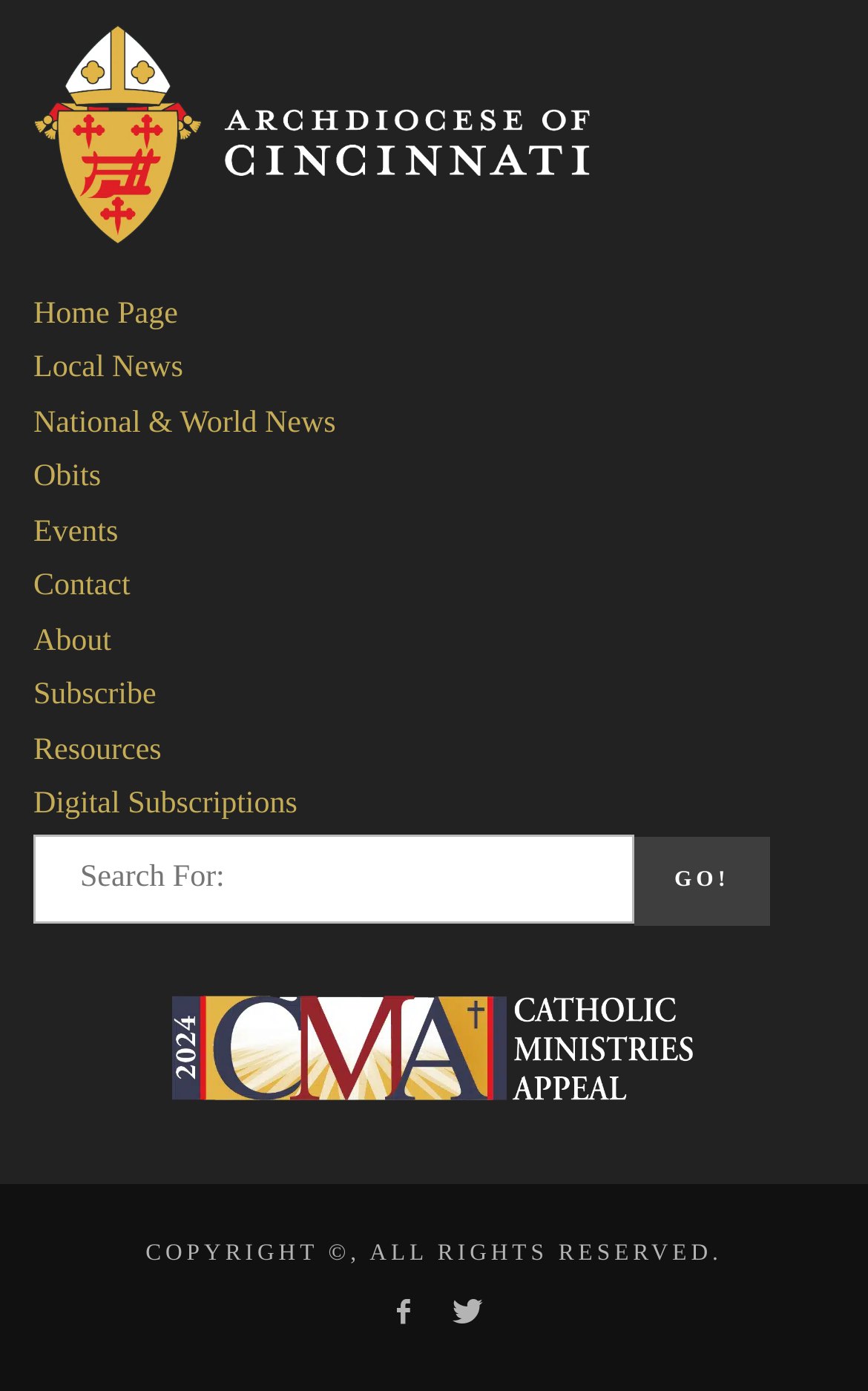What is the copyright information?
Examine the screenshot and reply with a single word or phrase.

COPYRIGHT ©, ALL RIGHTS RESERVED.